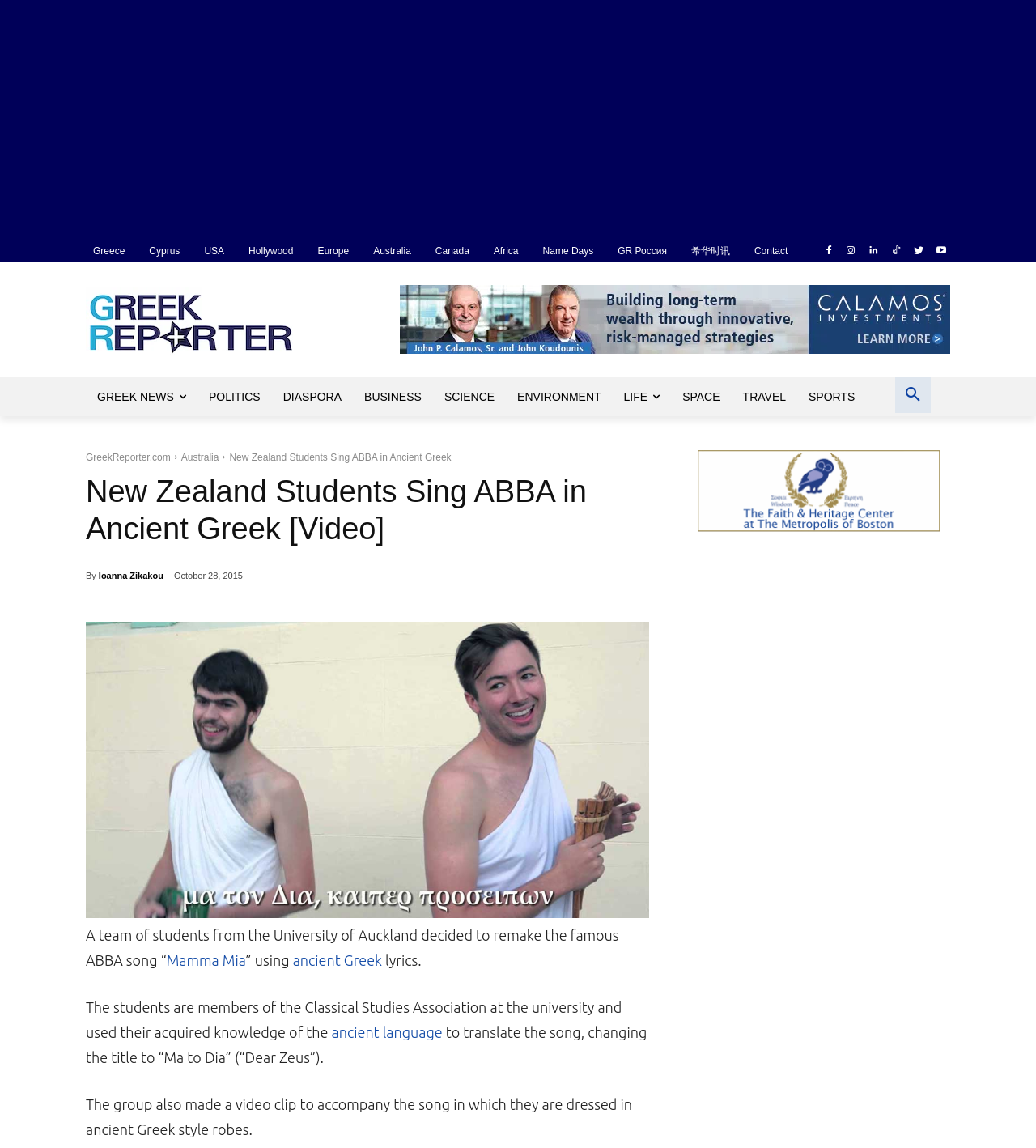Please determine the bounding box of the UI element that matches this description: Tips And How To. The coordinates should be given as (top-left x, top-left y, bottom-right x, bottom-right y), with all values between 0 and 1.

None